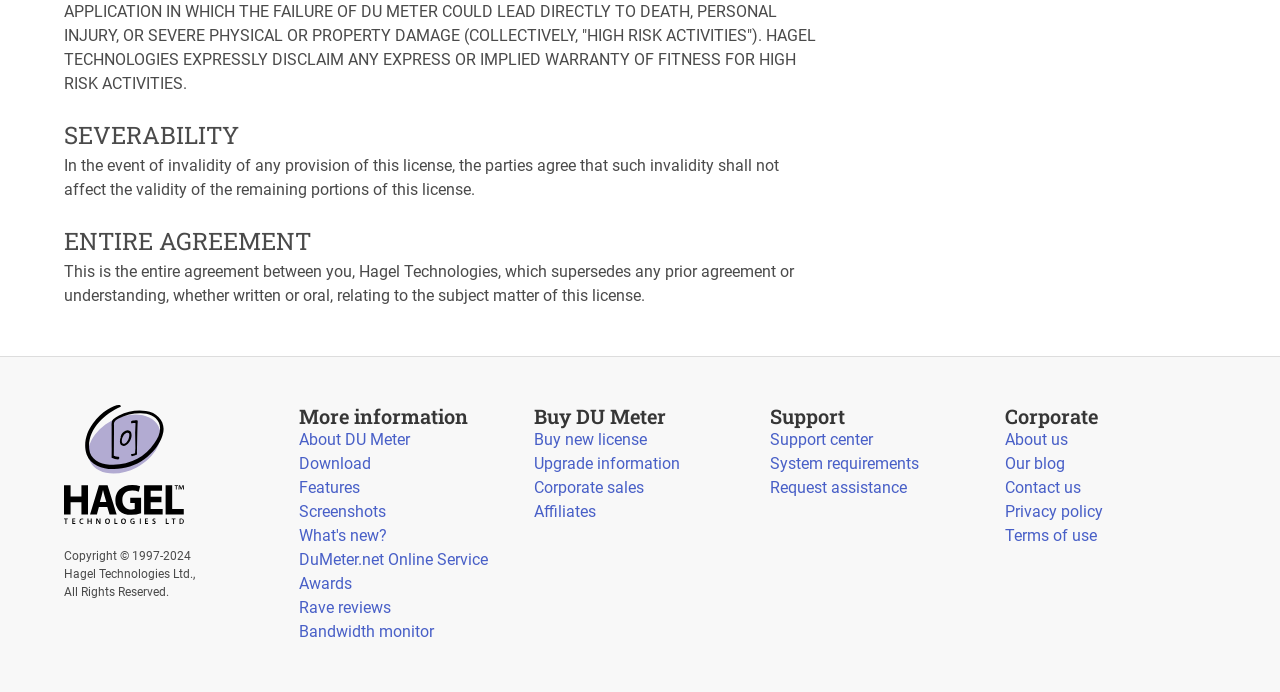Please determine the bounding box coordinates for the UI element described here. Use the format (top-left x, top-left y, bottom-right x, bottom-right y) with values bounded between 0 and 1: Awards

[0.234, 0.829, 0.275, 0.856]